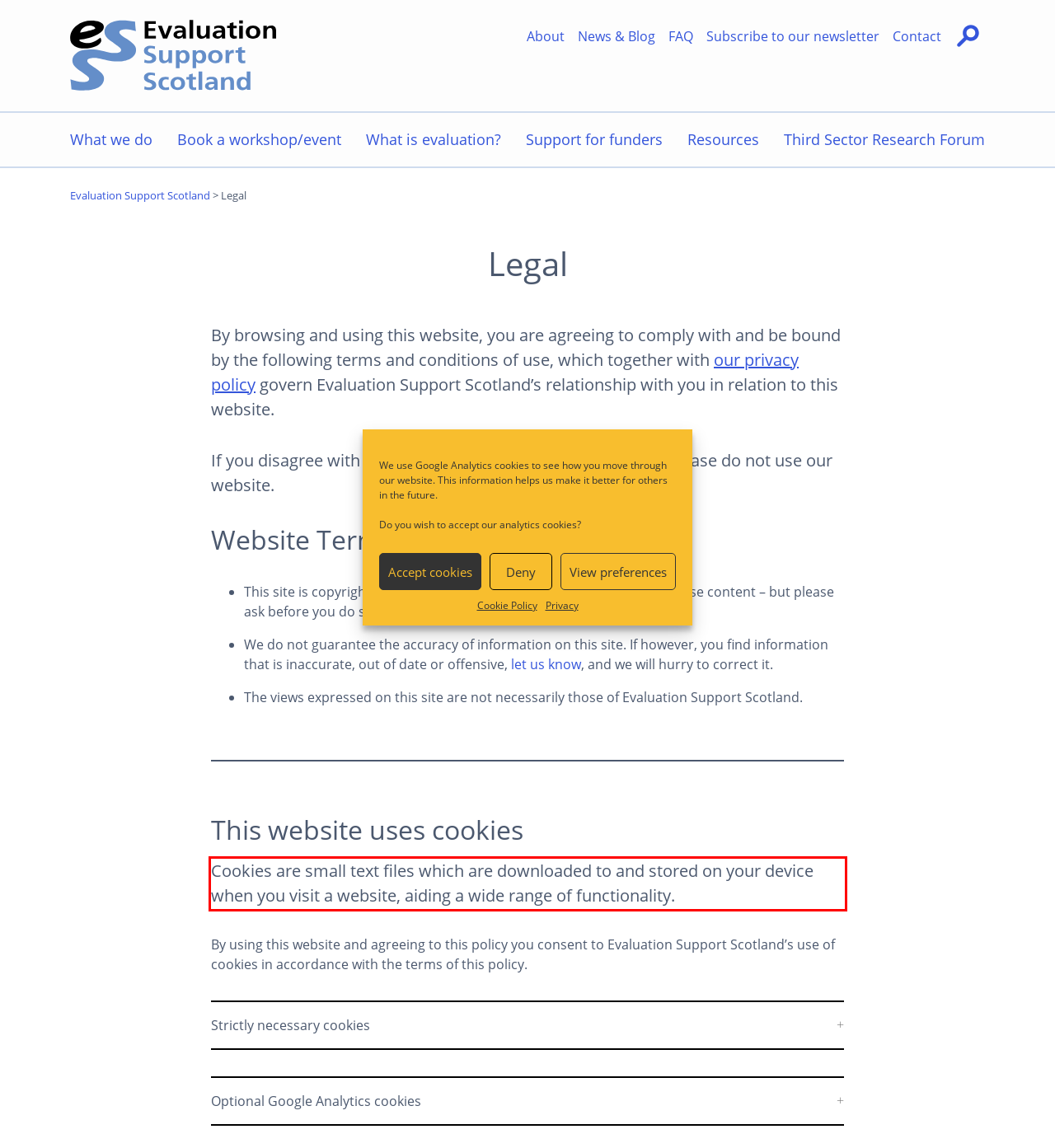Identify the text inside the red bounding box in the provided webpage screenshot and transcribe it.

Cookies are small text files which are downloaded to and stored on your device when you visit a website, aiding a wide range of functionality.